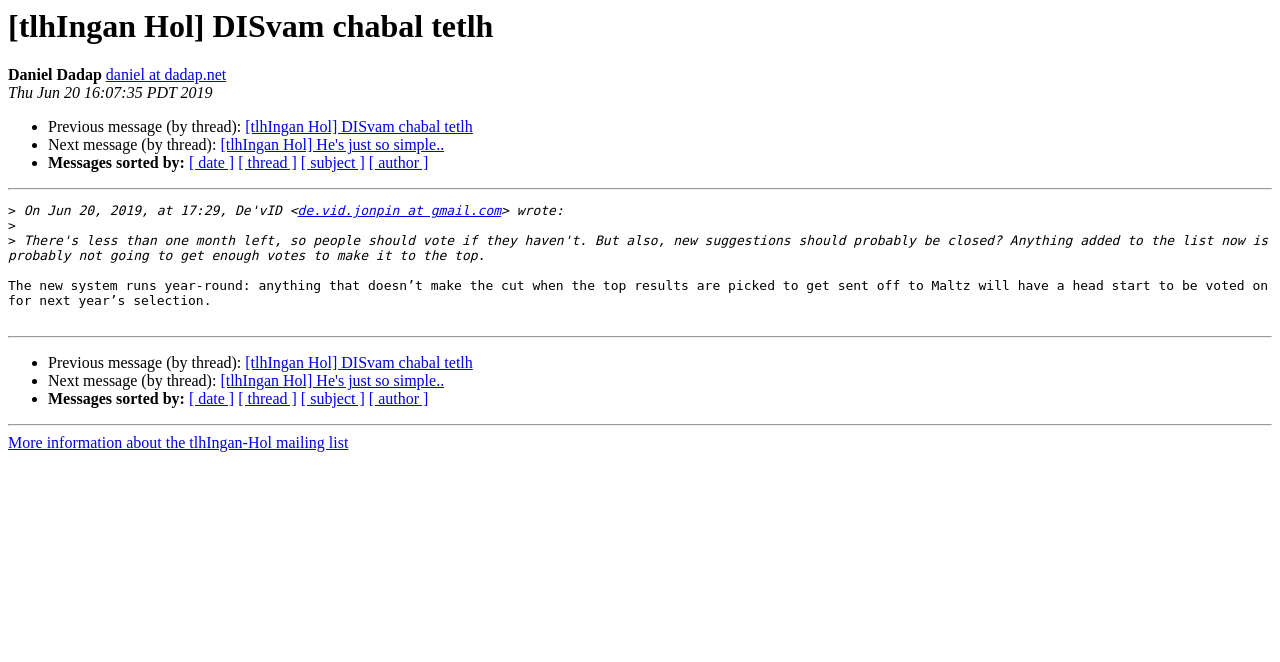Identify the bounding box coordinates of the clickable region to carry out the given instruction: "Search for a keyword".

None